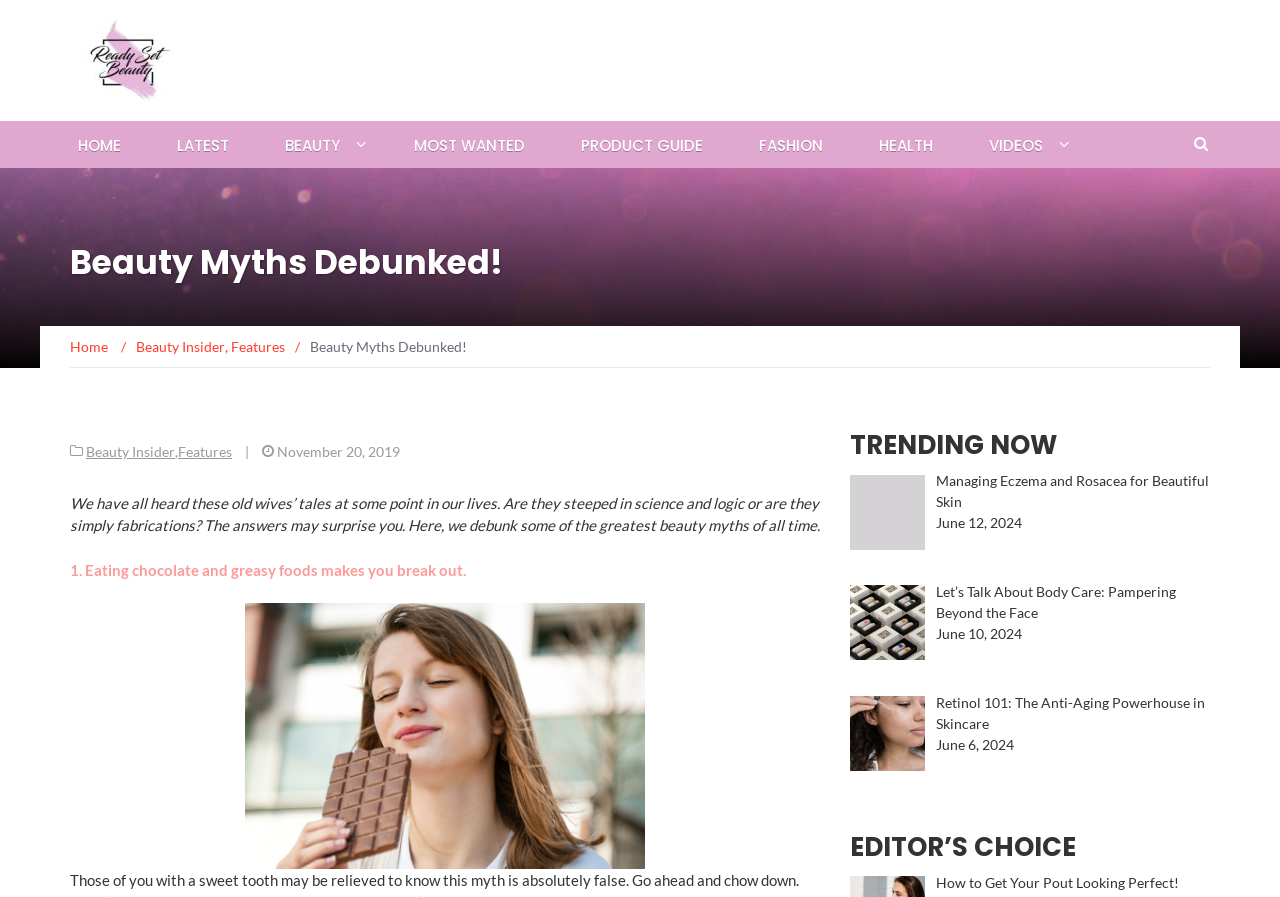Determine the bounding box coordinates for the area that should be clicked to carry out the following instruction: "Click on the 'MOST WANTED' link".

[0.317, 0.135, 0.416, 0.188]